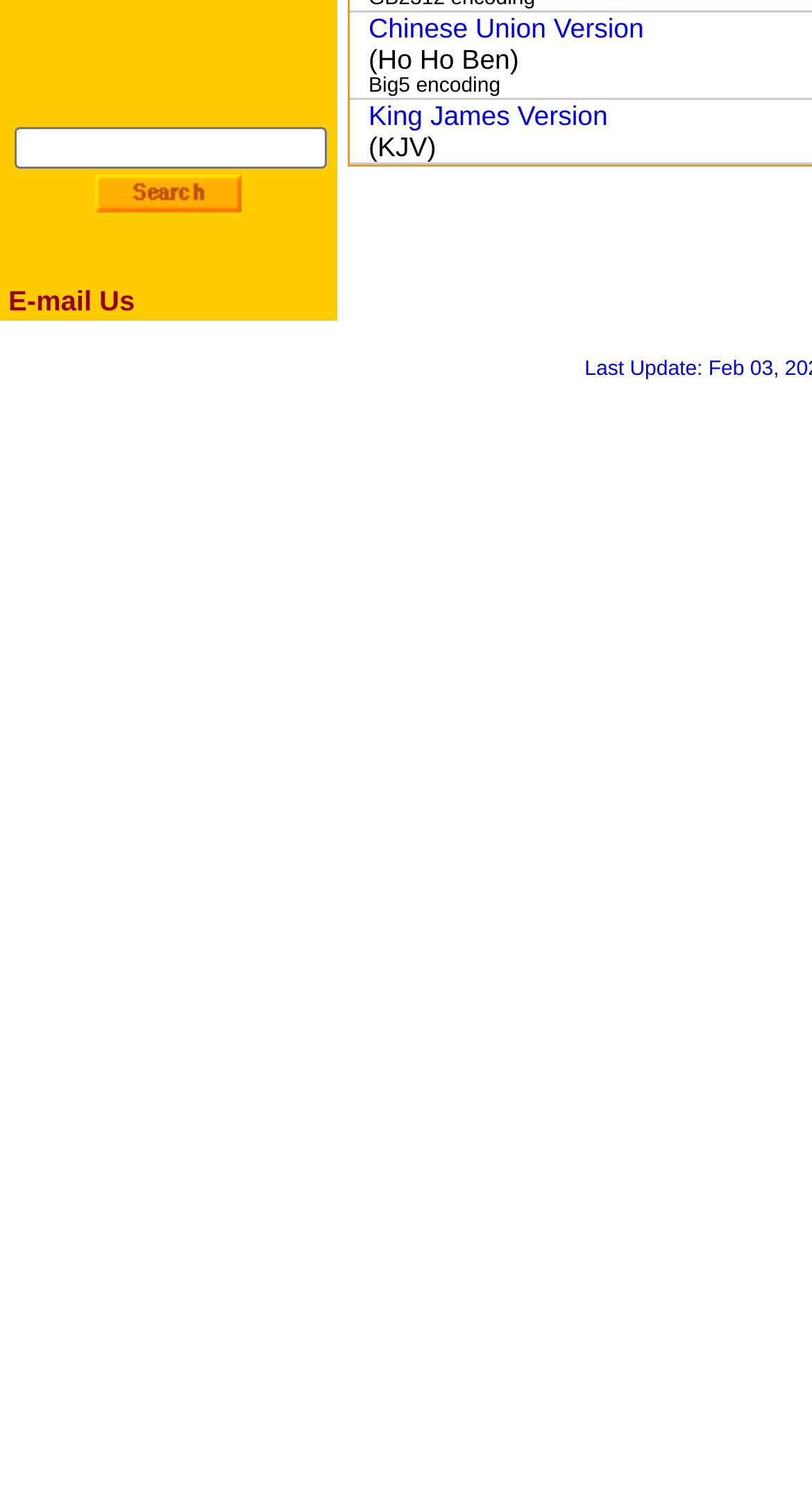Determine the bounding box for the described UI element: "(Ho Ho Ben)Big5 encoding".

[0.454, 0.008, 0.793, 0.066]